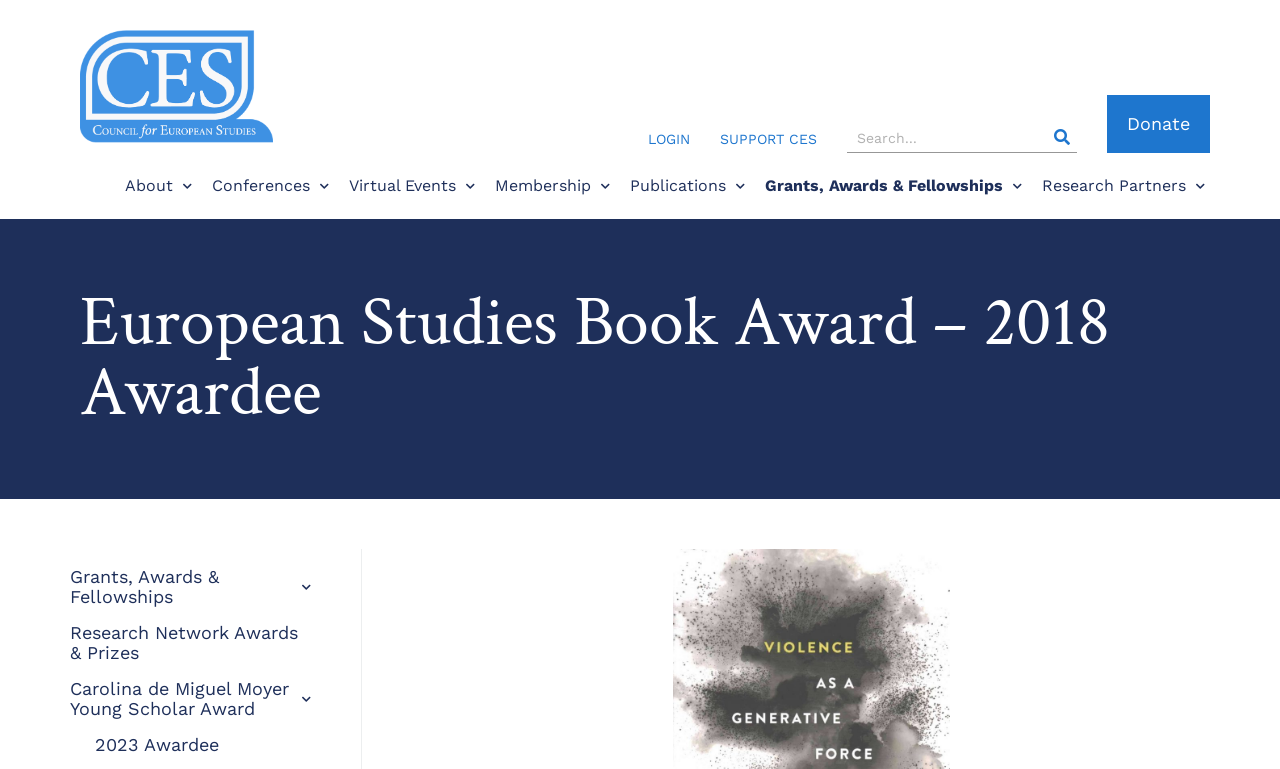Please study the image and answer the question comprehensively:
What is the purpose of the button on the top-right corner?

The button on the top-right corner of the webpage has the text 'Donate' on it, indicating that its purpose is to allow users to make a donation to the organization.